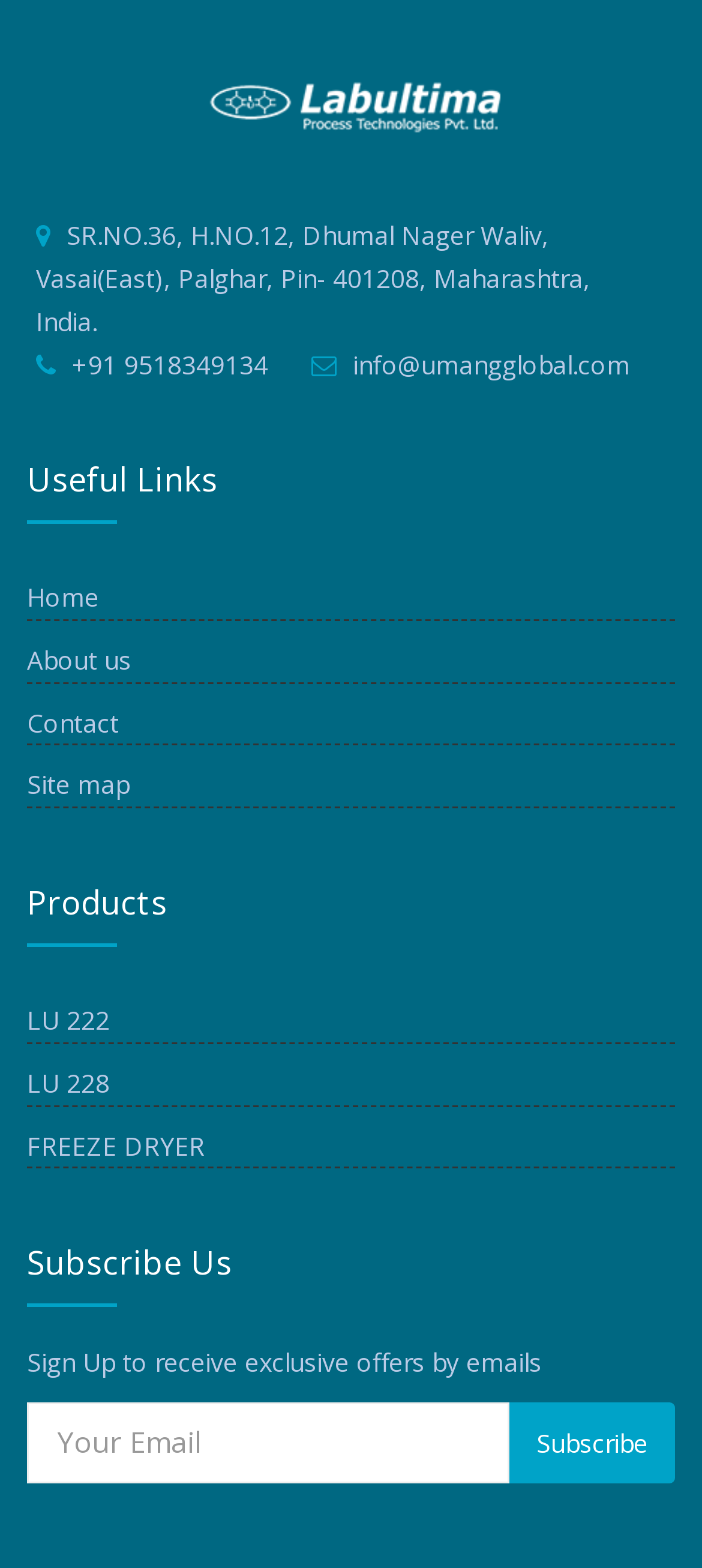Identify and provide the bounding box for the element described by: "parent_node: Subscribe name="nlmail" placeholder="Your Email"".

[0.038, 0.894, 0.726, 0.946]